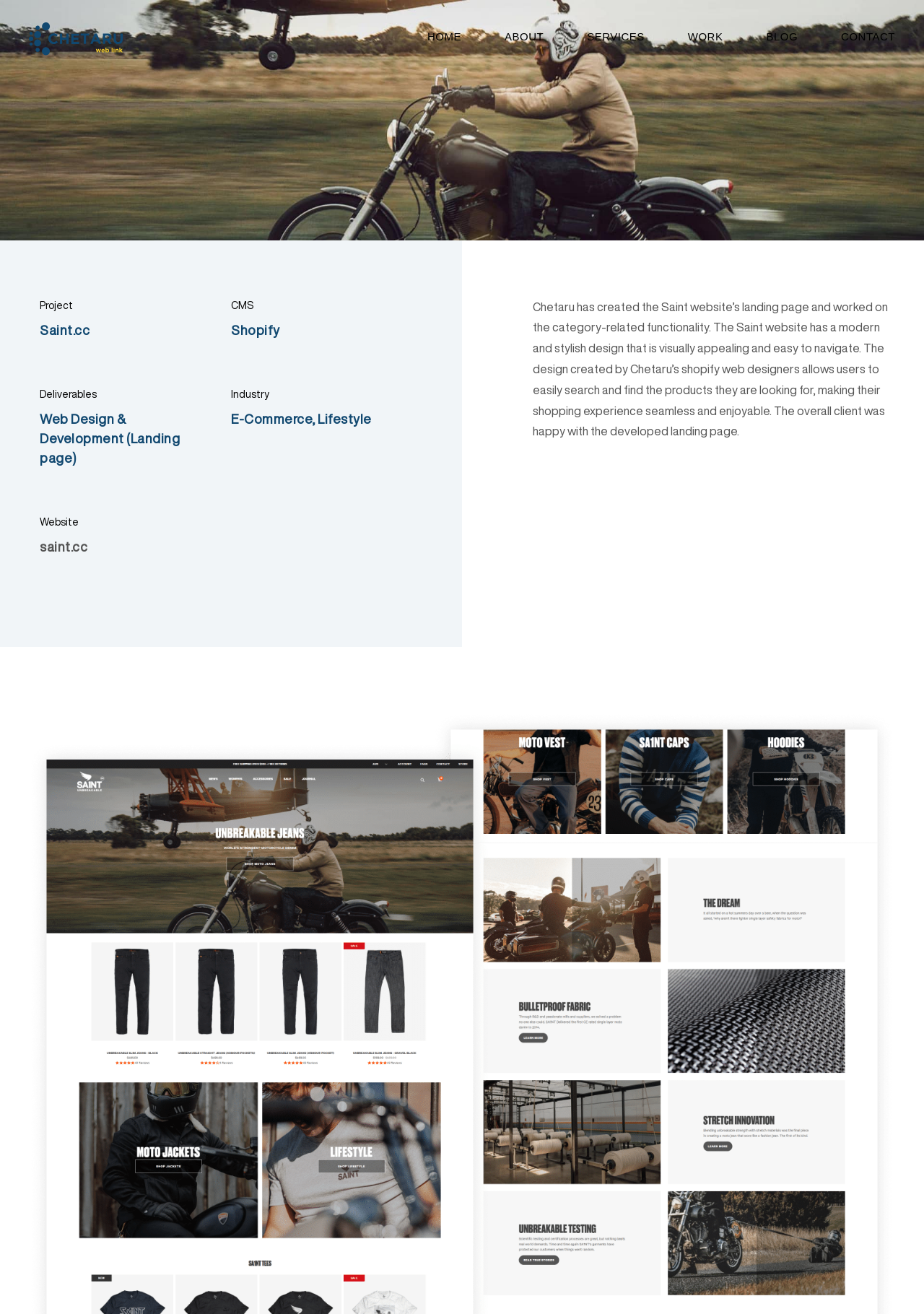Determine the coordinates of the bounding box for the clickable area needed to execute this instruction: "Read more about the 'Saint.cc' project".

[0.043, 0.244, 0.227, 0.259]